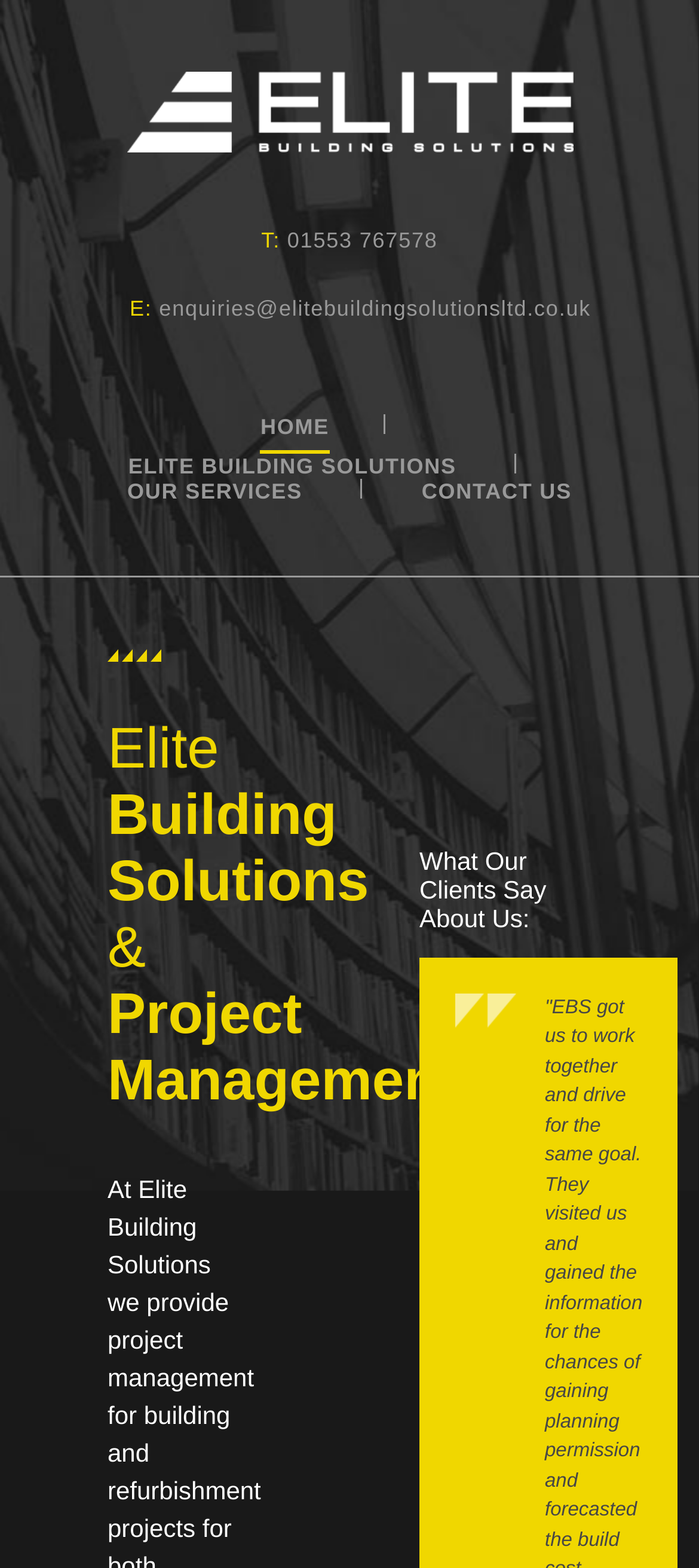Please extract the webpage's main title and generate its text content.

Elite Building Solutions

& Project Management